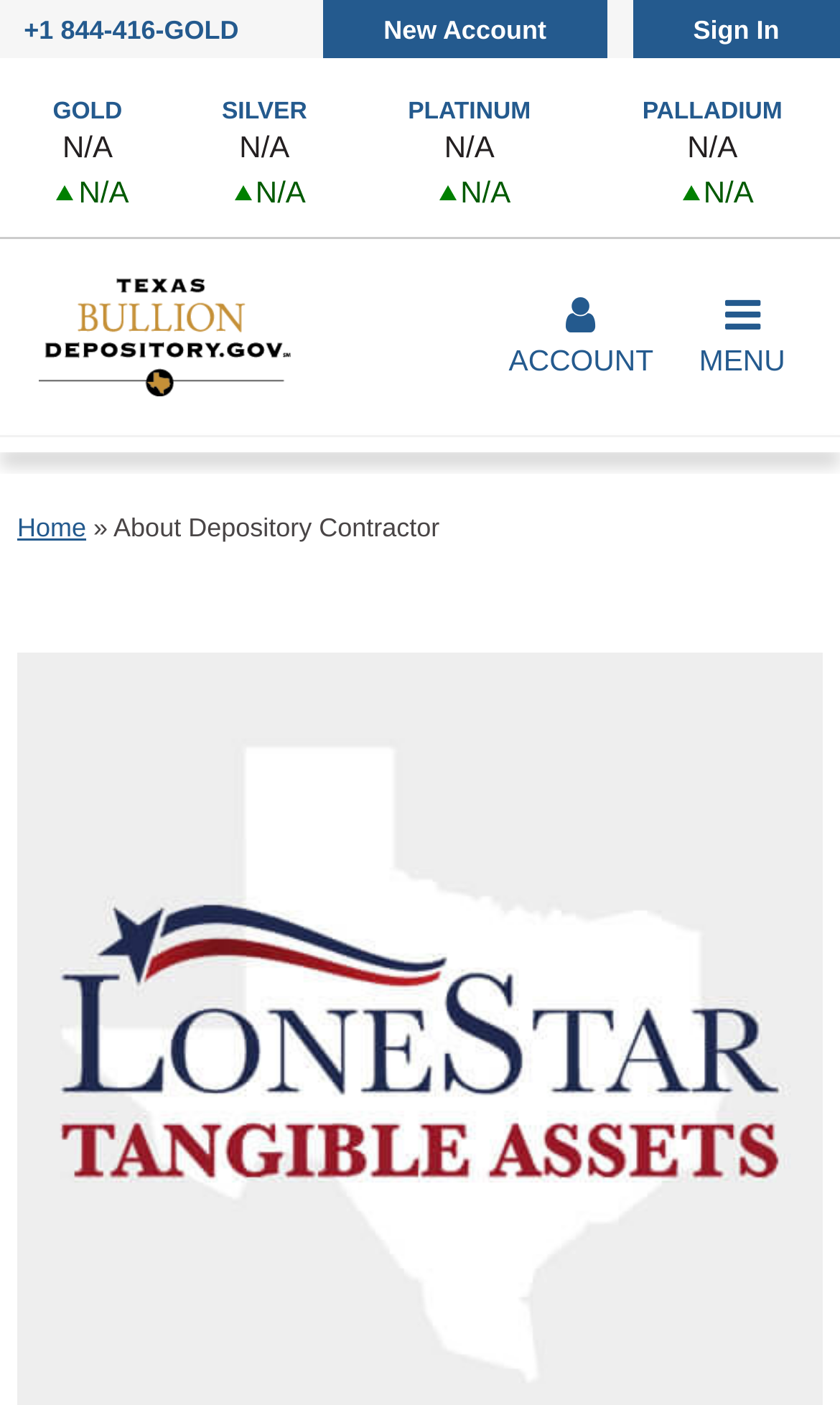What is the current account status?
Using the image as a reference, give a one-word or short phrase answer.

N/A